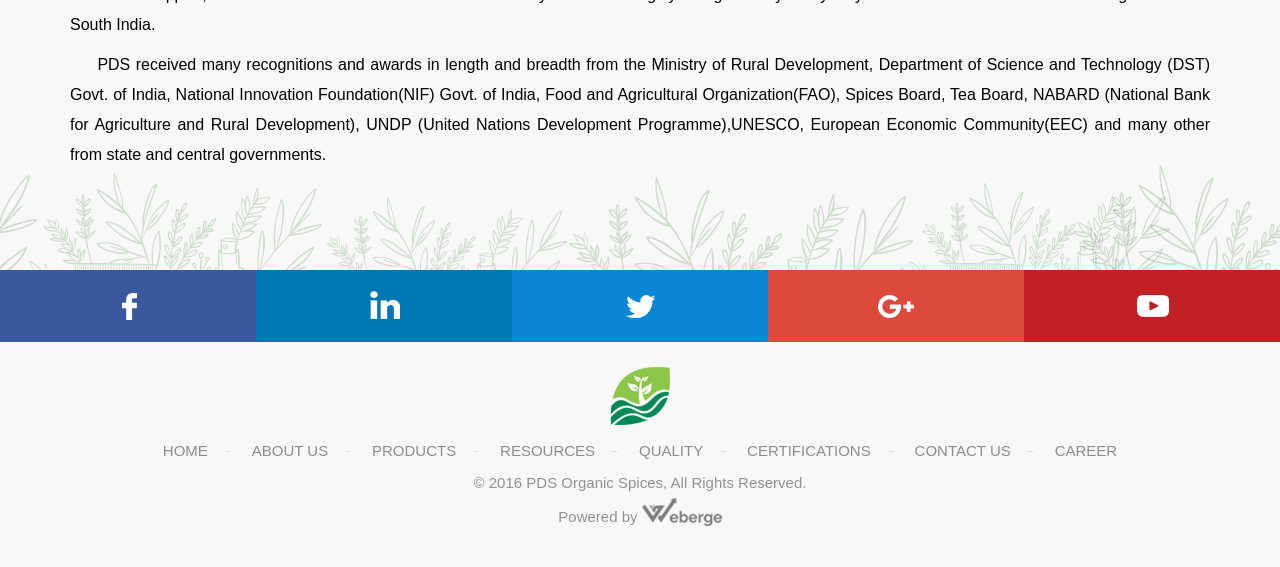What is the purpose of the links at the top?
Using the image as a reference, give a one-word or short phrase answer.

Navigation